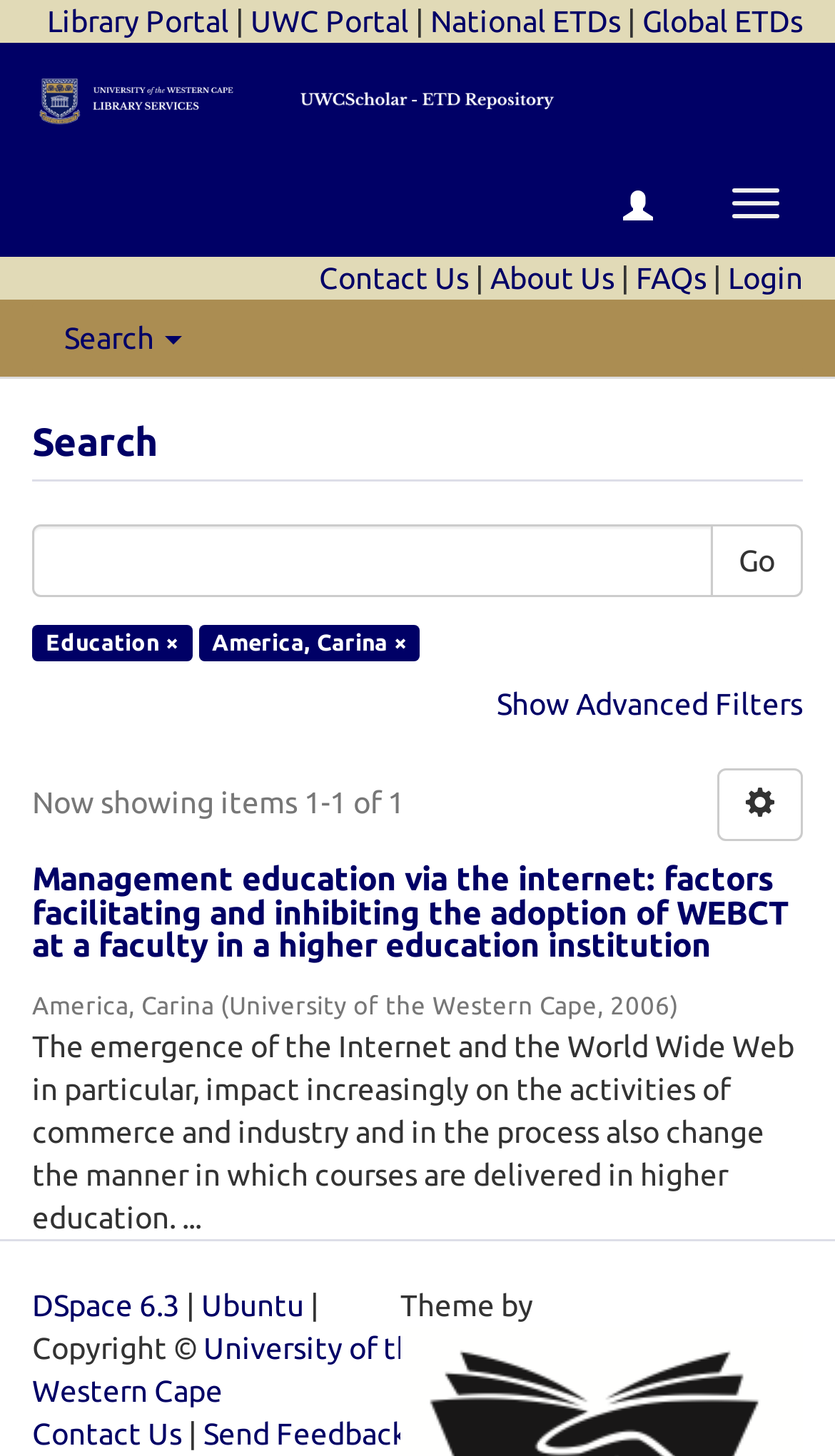Provide an in-depth caption for the contents of the webpage.

This webpage is a search portal with a prominent search bar at the top center, accompanied by a "Go" button to the right. Above the search bar, there are five links: "Library Portal", "UWC Portal", "National ETDs", "Global ETDs", and an empty link. 

To the top right, there is a navigation toggle button and another button with no text. Below the search bar, there is a heading that reads "Search". 

The main content area is divided into two sections. The left section contains a single search result, which is a thesis titled "Management education via the internet: factors facilitating and inhibiting the adoption of WEBCT at a faculty in a higher education institution". The title is followed by the author's name, university, and publication year. There is also a brief abstract of the thesis. 

The right section contains a list of links, including "Show Advanced Filters", "Contact Us", "About Us", "FAQs", and "Login". 

At the bottom of the page, there is a footer section with links to "DSpace 6.3", "Ubuntu", and "University of the Western Cape", as well as copyright information and a "Send Feedback" link.